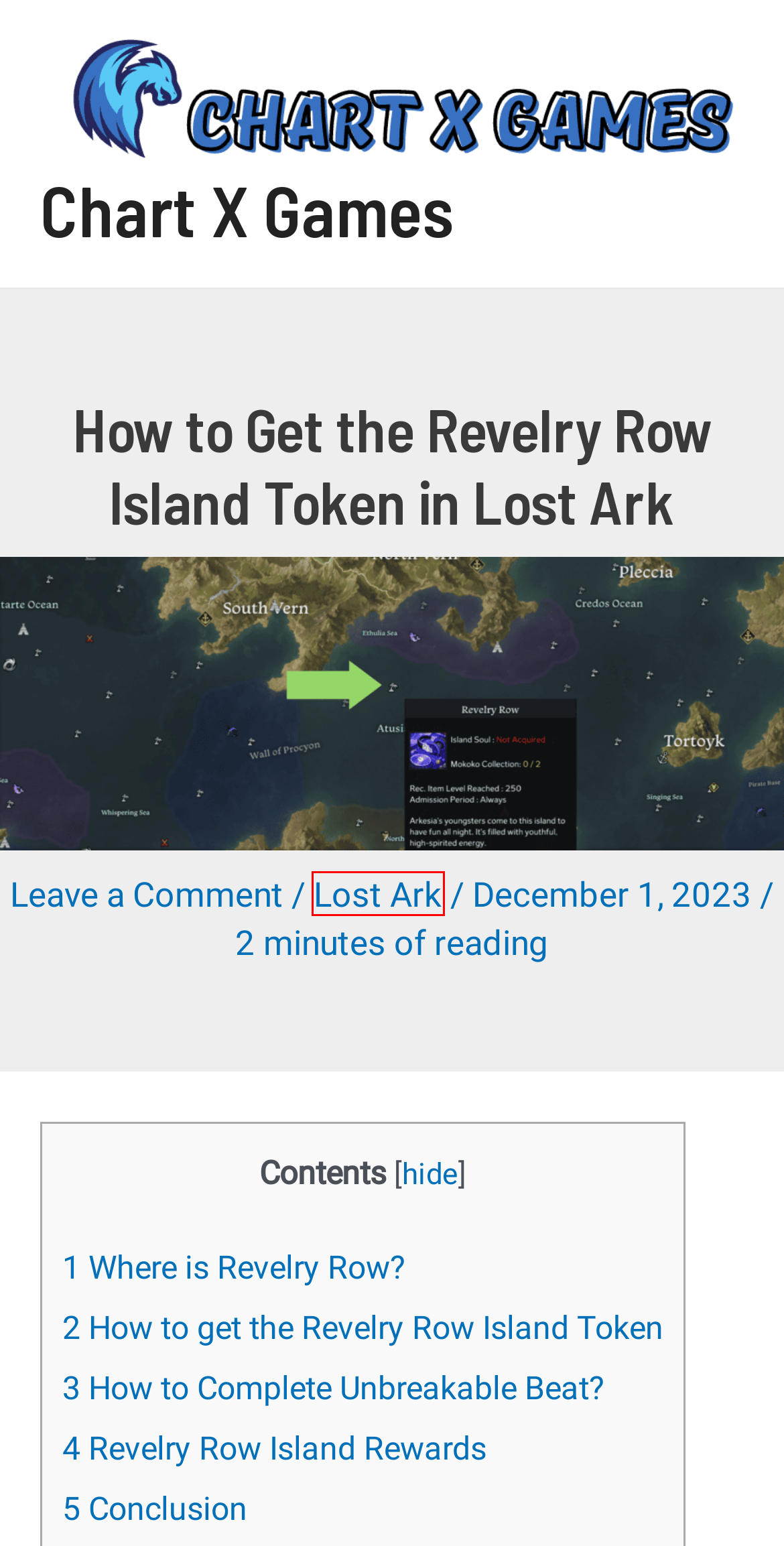Look at the screenshot of the webpage and find the element within the red bounding box. Choose the webpage description that best fits the new webpage that will appear after clicking the element. Here are the candidates:
A. Enter the Gungeon - Chart X Games
B. Chart X Games - Gaming Discussion
C. Blackfang Rapport Guide Lost Ark - Chart X Games
D. How to Get Ship Skins in Lost Ark - Chart X Games
E. How to Complete the Unbreakable Beat Quest in Lost Ark - Chart X Games
F. Lost Ark - Chart X Games
G. Arkesia Event Coin Guide Lost Ark - Chart X Games
H. How to Find the Forest of Giants in Lost Ark - Chart X Games

F